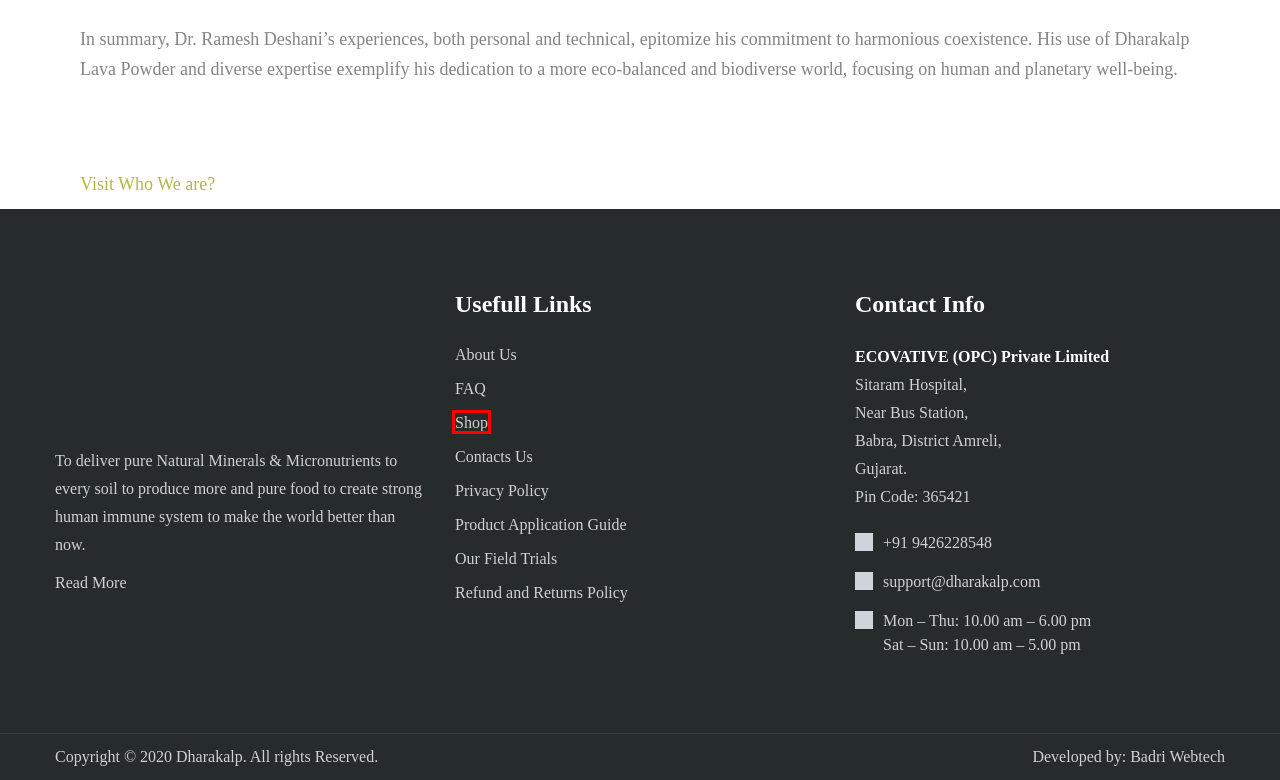Observe the screenshot of a webpage with a red bounding box around an element. Identify the webpage description that best fits the new page after the element inside the bounding box is clicked. The candidates are:
A. Shop - Dharakalp Powder
B. Product Application Guide - Dharakalp Powder
C. WHO WE ARE - Dharakalp Powder
D. Our Field Trials - Dharakalp Powder
E. Refund and Returns Policy - Dharakalp Powder
F. Privacy Policy - Dharakalp Powder
G. About - Dharakalp Powder
H. Contacts - Dharakalp Powder

A